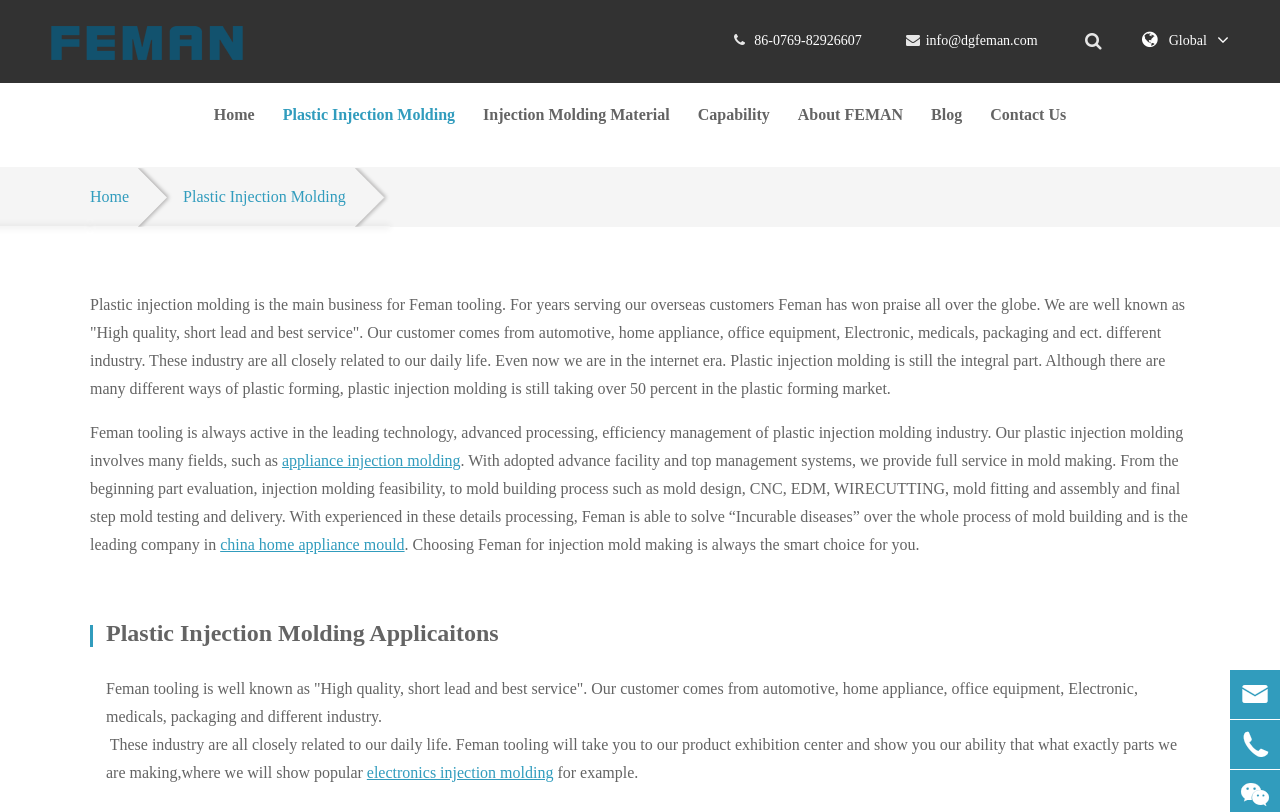Provide the bounding box coordinates of the area you need to click to execute the following instruction: "Search for something".

[0.071, 0.181, 0.929, 0.222]